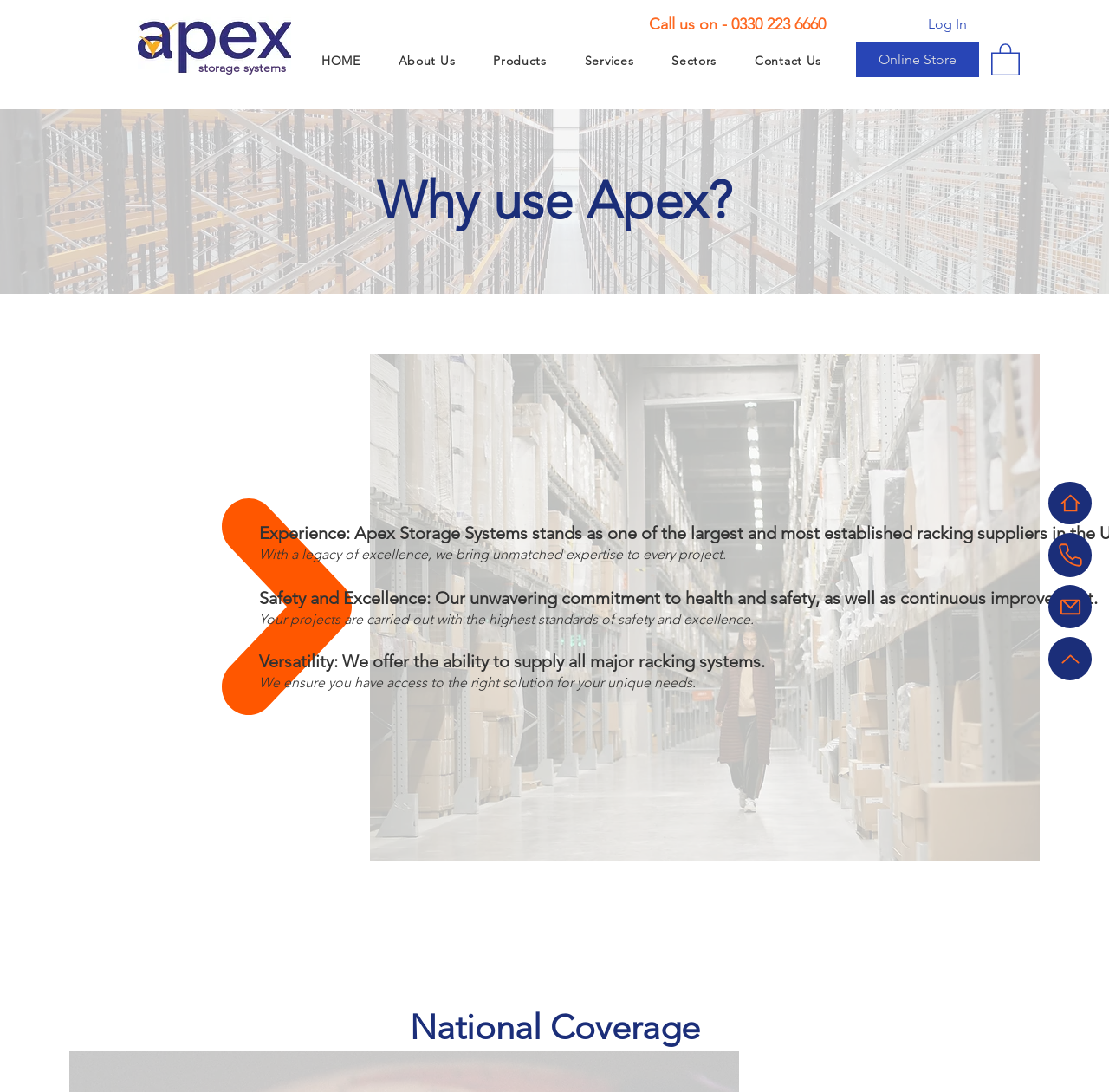Reply to the question with a single word or phrase:
What type of storage systems does Apex provide?

Pallet racking and longspan shelving